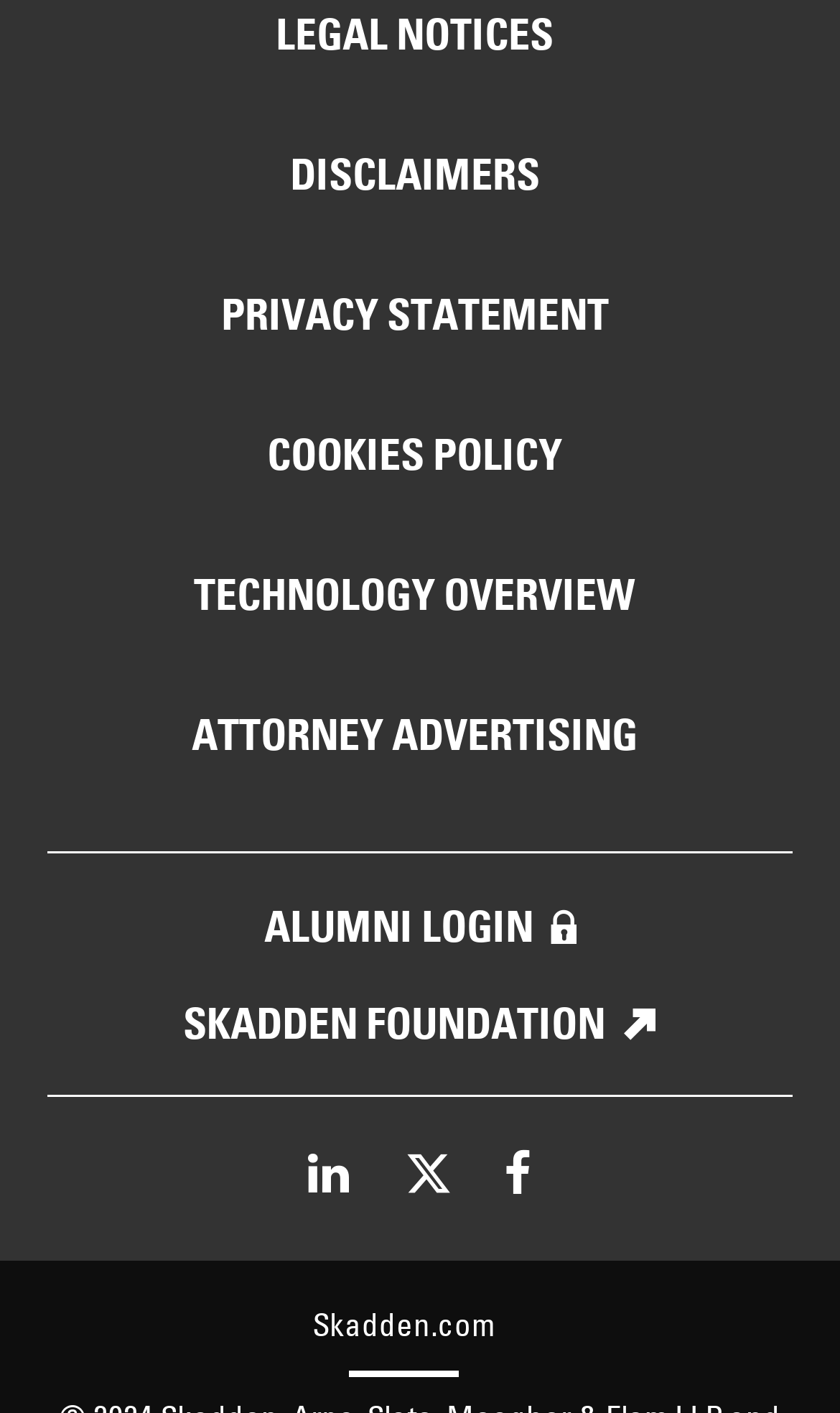Refer to the image and answer the question with as much detail as possible: What is the purpose of the 'PRIVACY STATEMENT' link?

Based on the context of the webpage, I infer that the 'PRIVACY STATEMENT' link is intended to provide users with information about the website's privacy policies and practices.